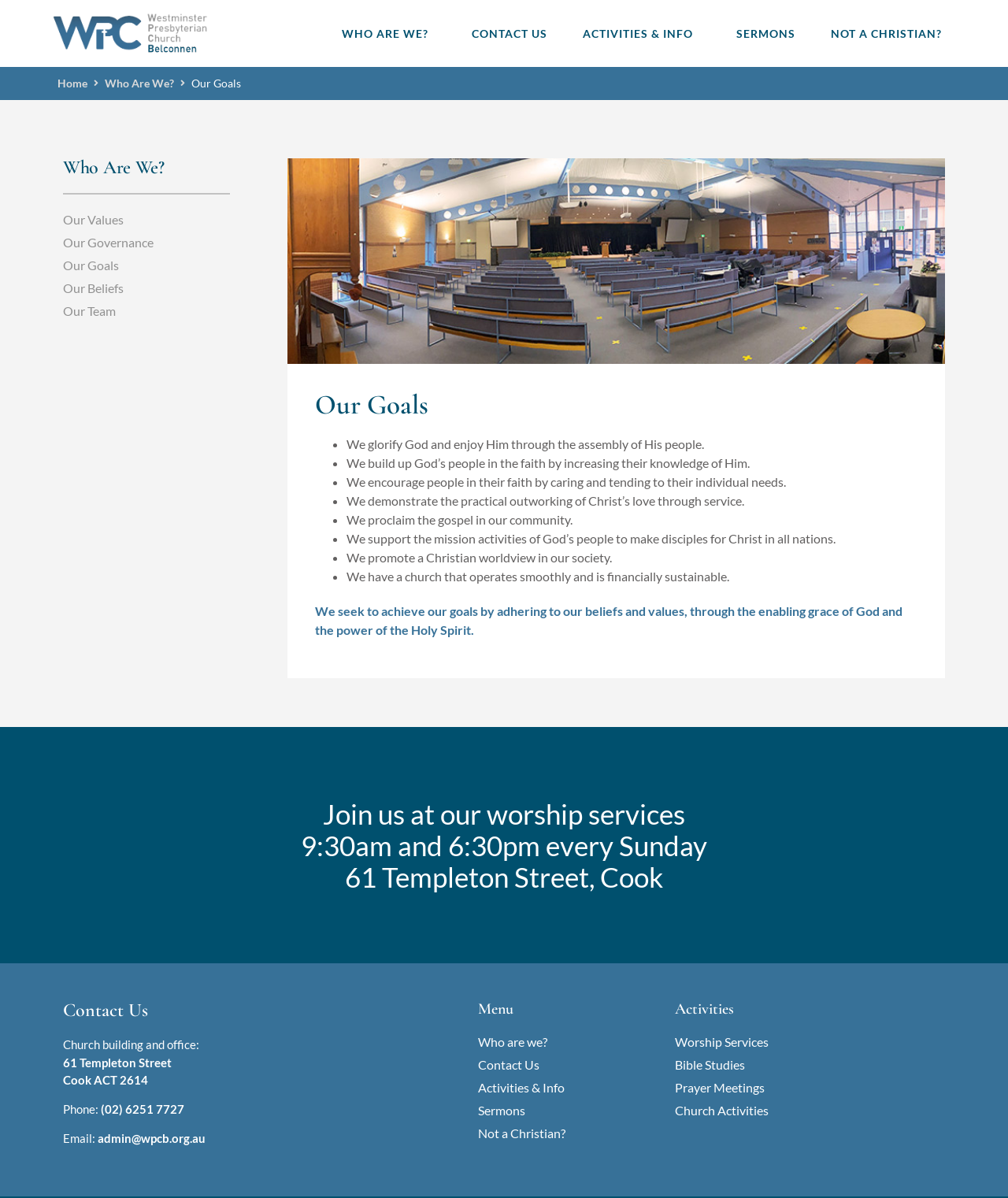Analyze and describe the webpage in a detailed narrative.

The webpage is about Westminster Presbyterian Church in Belconnen, showcasing its goals, values, and activities. At the top, there is a logo and a navigation menu with links to "WHO ARE WE?", "CONTACT US", "ACTIVITIES & INFO", "SERMONS", and "NOT A CHRISTIAN?". Below the navigation menu, there is a main section with a heading "Our Goals" and a list of bullet points describing the church's objectives, such as glorifying God, building up God's people, and demonstrating Christ's love through service.

To the left of the main section, there is a sidebar with links to "Home", "Who Are We?", "Our Values", "Our Governance", "Our Goals", "Our Beliefs", and "Our Team". Above the sidebar, there is an image of the church.

Further down the page, there is a section with a heading "Join us at our worship services" and details about the worship services, including the time and location. Below this section, there is a "Contact Us" section with the church's address, phone number, and email address.

At the bottom of the page, there are three columns with headings "Menu", "Activities", and an empty column. The "Menu" column has links to "Who are we?", "Contact Us", "Activities & Info", "Sermons", and "Not a Christian?". The "Activities" column has links to "Worship Services", "Bible Studies", "Prayer Meetings", and "Church Activities".